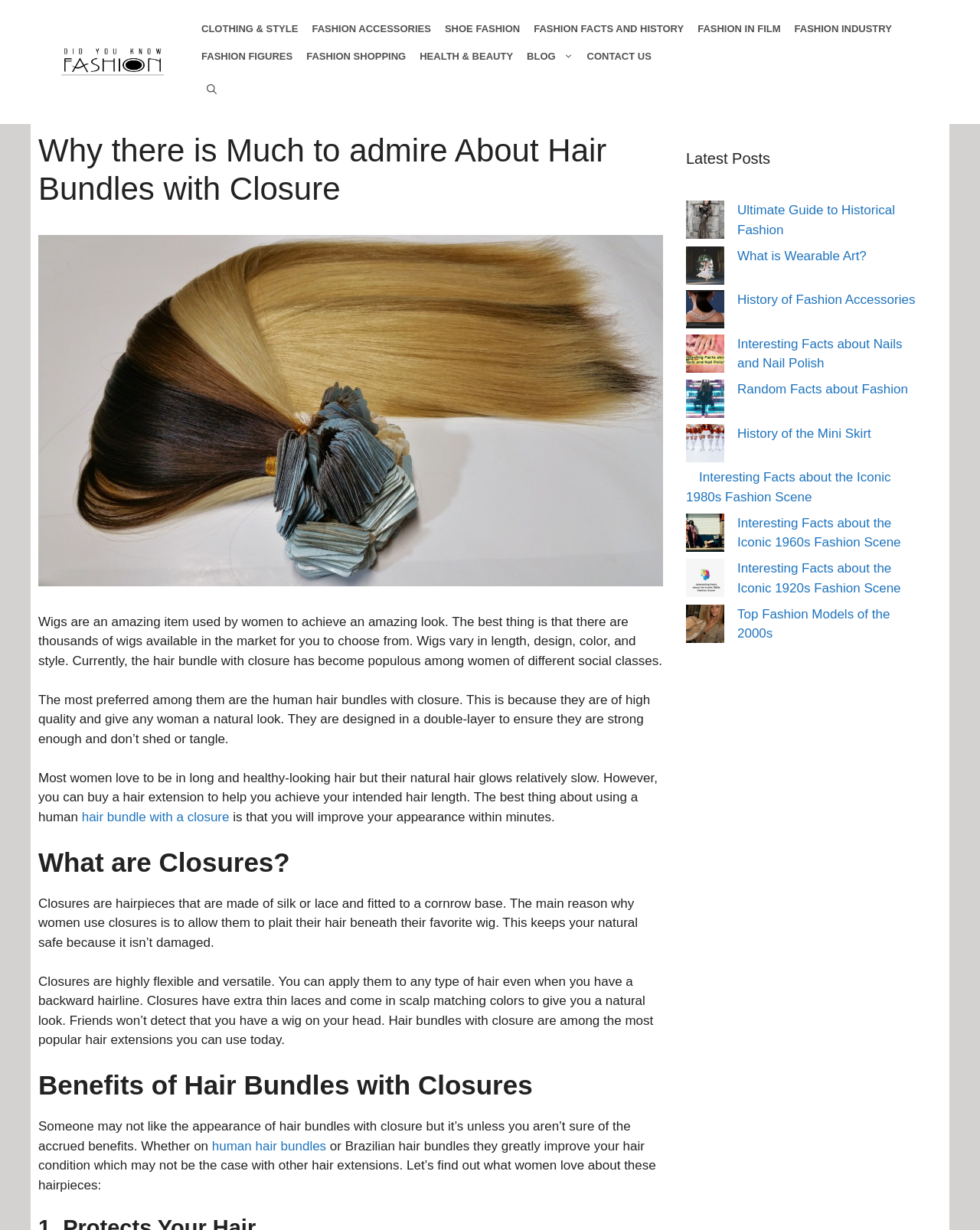Kindly determine the bounding box coordinates of the area that needs to be clicked to fulfill this instruction: "Click on the 'Quick Look: iPhone 5s vs Samsung Galaxy S5 [video]' link".

None